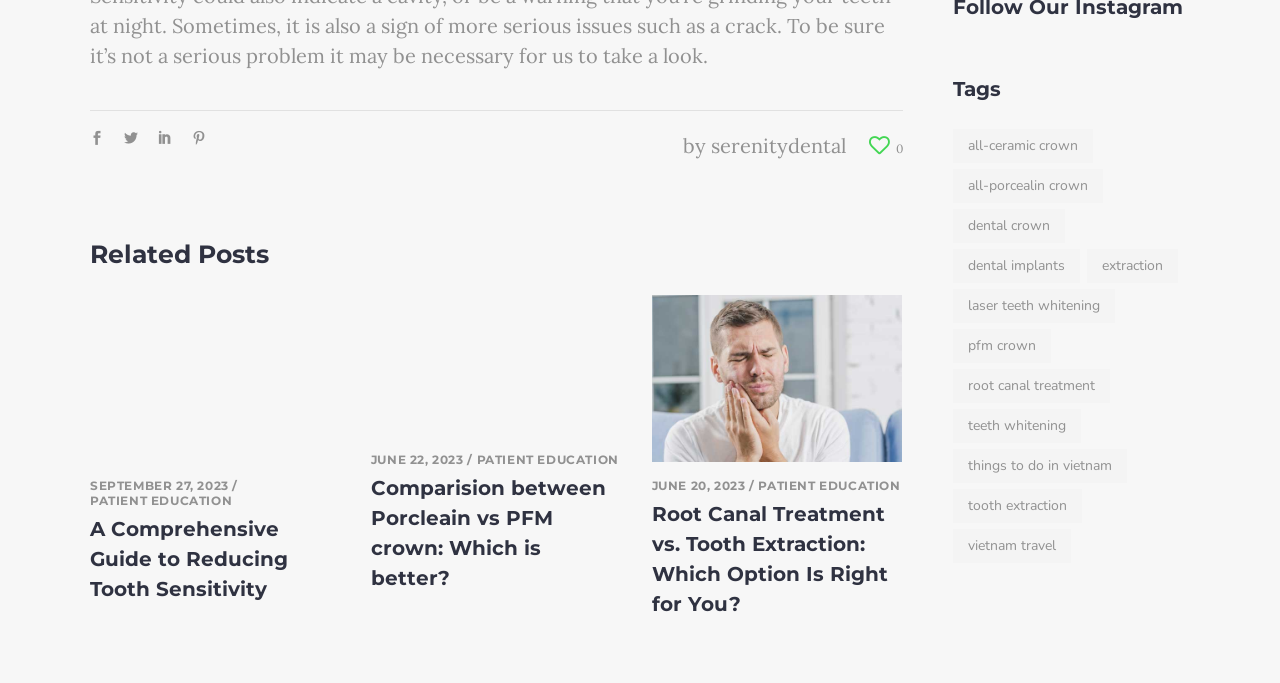Pinpoint the bounding box coordinates of the area that must be clicked to complete this instruction: "Learn about 'Root Canal Treatment vs. Tooth Extraction: Which Option Is Right for You?'".

[0.509, 0.736, 0.693, 0.903]